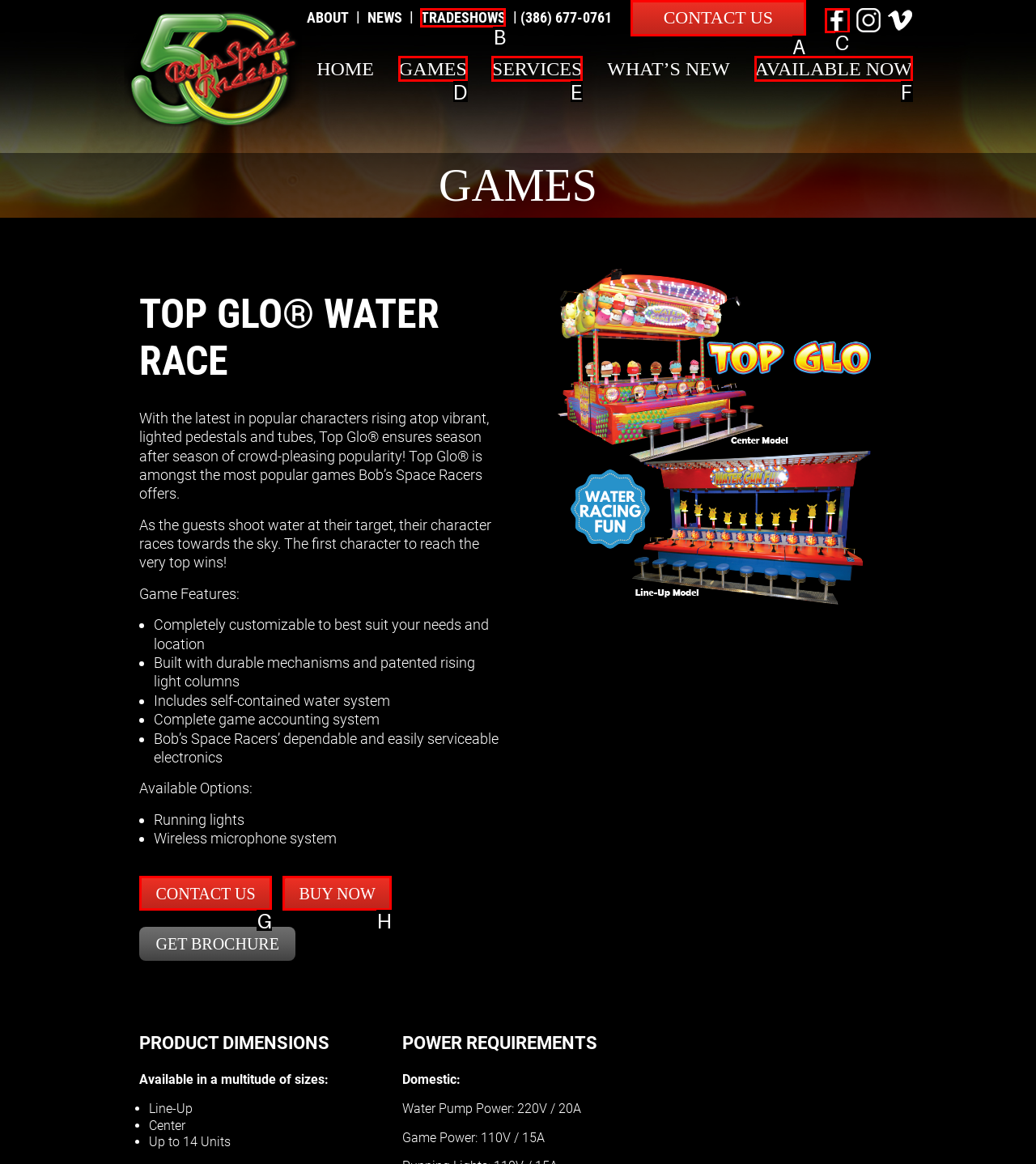Tell me which UI element to click to fulfill the given task: Click the GAMES link. Respond with the letter of the correct option directly.

D